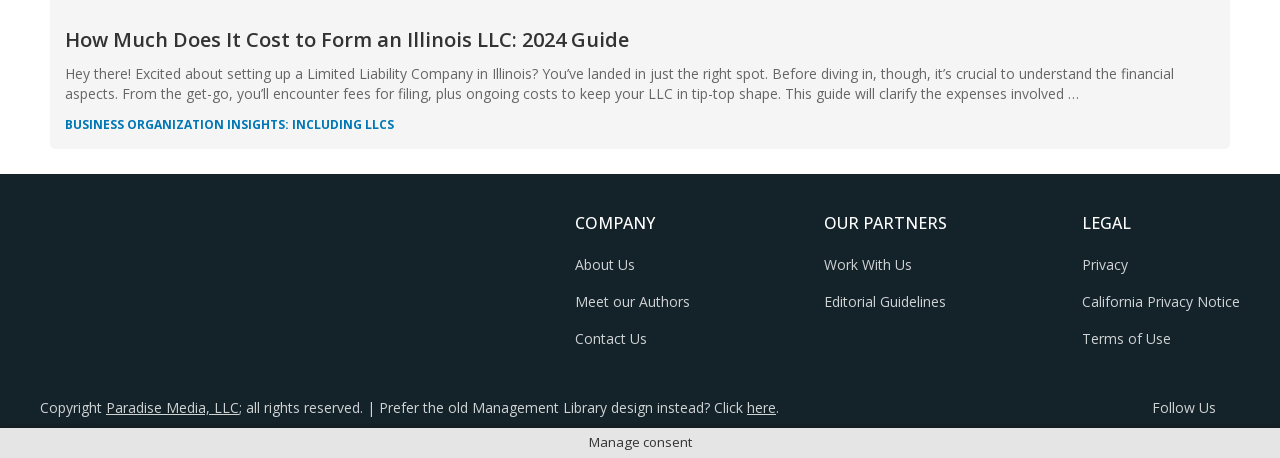Identify the bounding box of the HTML element described here: "About Us". Provide the coordinates as four float numbers between 0 and 1: [left, top, right, bottom].

[0.449, 0.557, 0.496, 0.599]